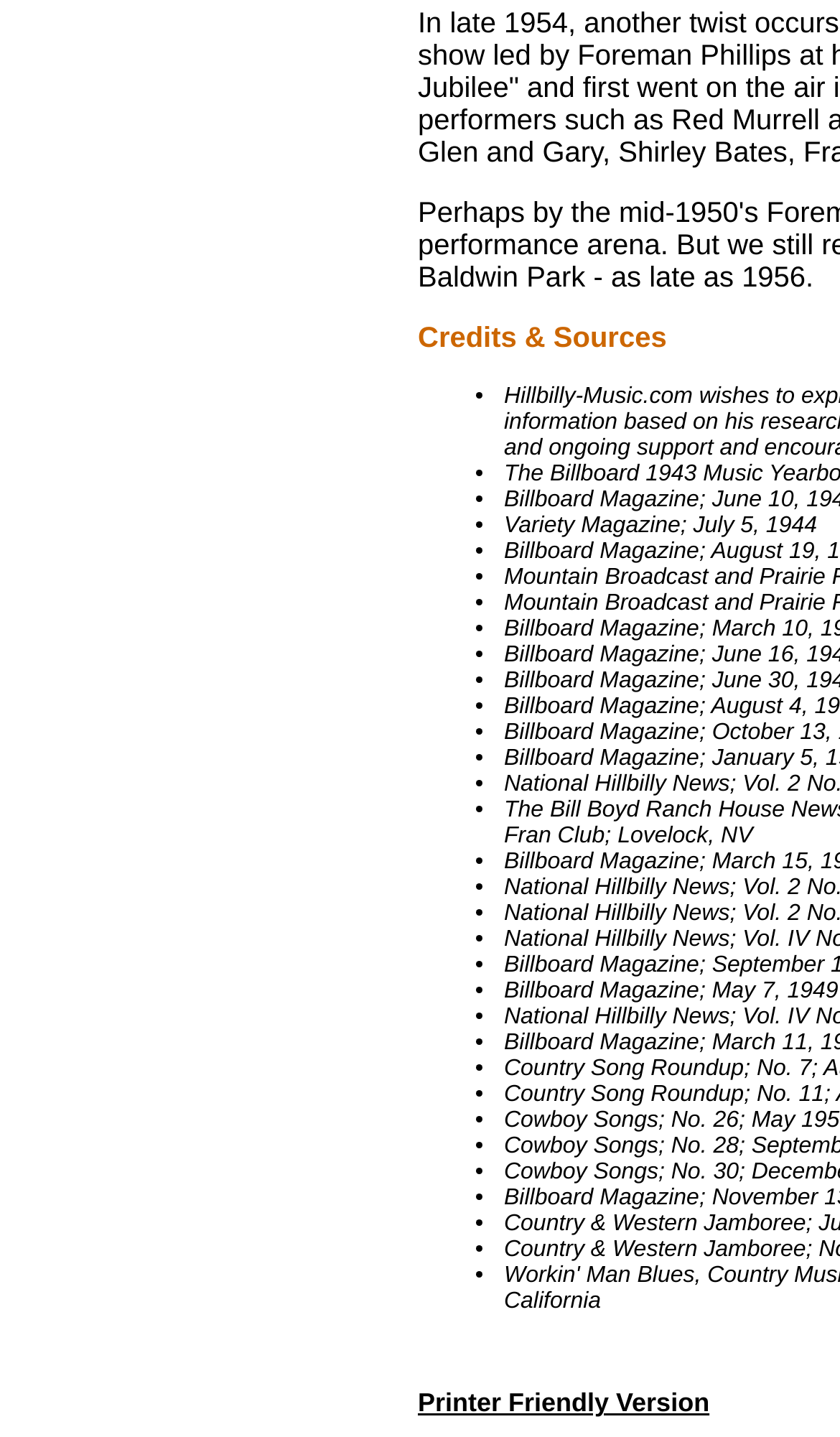Extract the bounding box coordinates of the UI element described by: "Printer Friendly Version". The coordinates should include four float numbers ranging from 0 to 1, e.g., [left, top, right, bottom].

[0.497, 0.966, 0.845, 0.987]